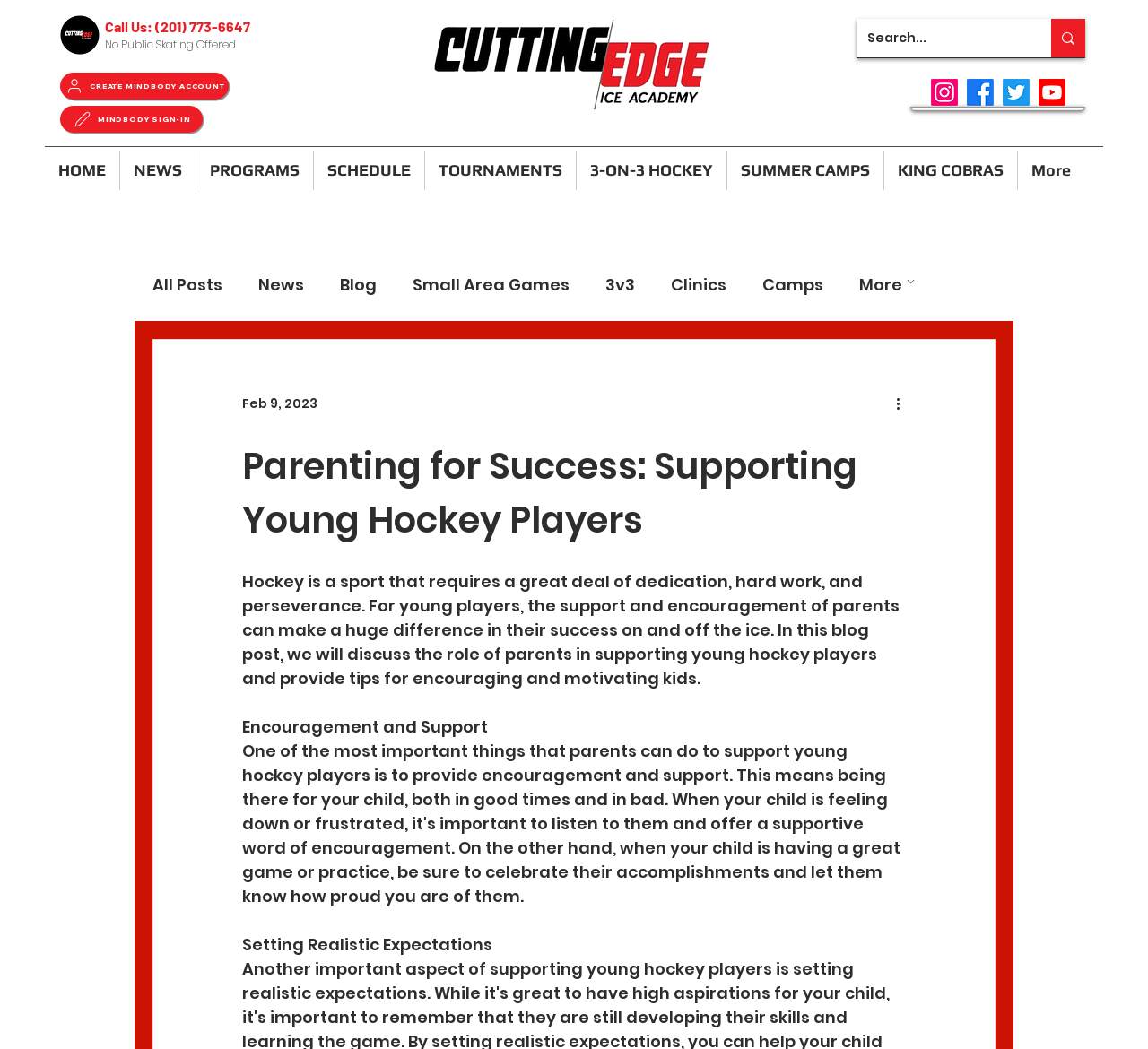Please specify the bounding box coordinates of the region to click in order to perform the following instruction: "Visit the Facebook page".

[0.842, 0.075, 0.866, 0.101]